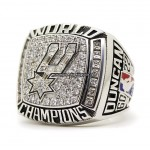Describe the image with as much detail as possible.

The image showcases the 2003 San Antonio Spurs Championship Ring, a stunning piece of jewelry symbolizing victory and excellence in basketball. Crafted with a sparkling array of diamonds, the ring features the Spurs' iconic logo prominently displayed at the center, surrounded by "WORLD CHAMPIONS" engraved around the edges. The side of the ring is personalized with the name "DUNCAN," honoring legendary player Tim Duncan's remarkable contribution to the team's success. This ring not only represents a significant achievement in the NBA, but also serves as a cherished memento for players and fans alike. The design exemplifies high craftsmanship and attention to detail, making it a desirable item for collectors and sports enthusiasts.